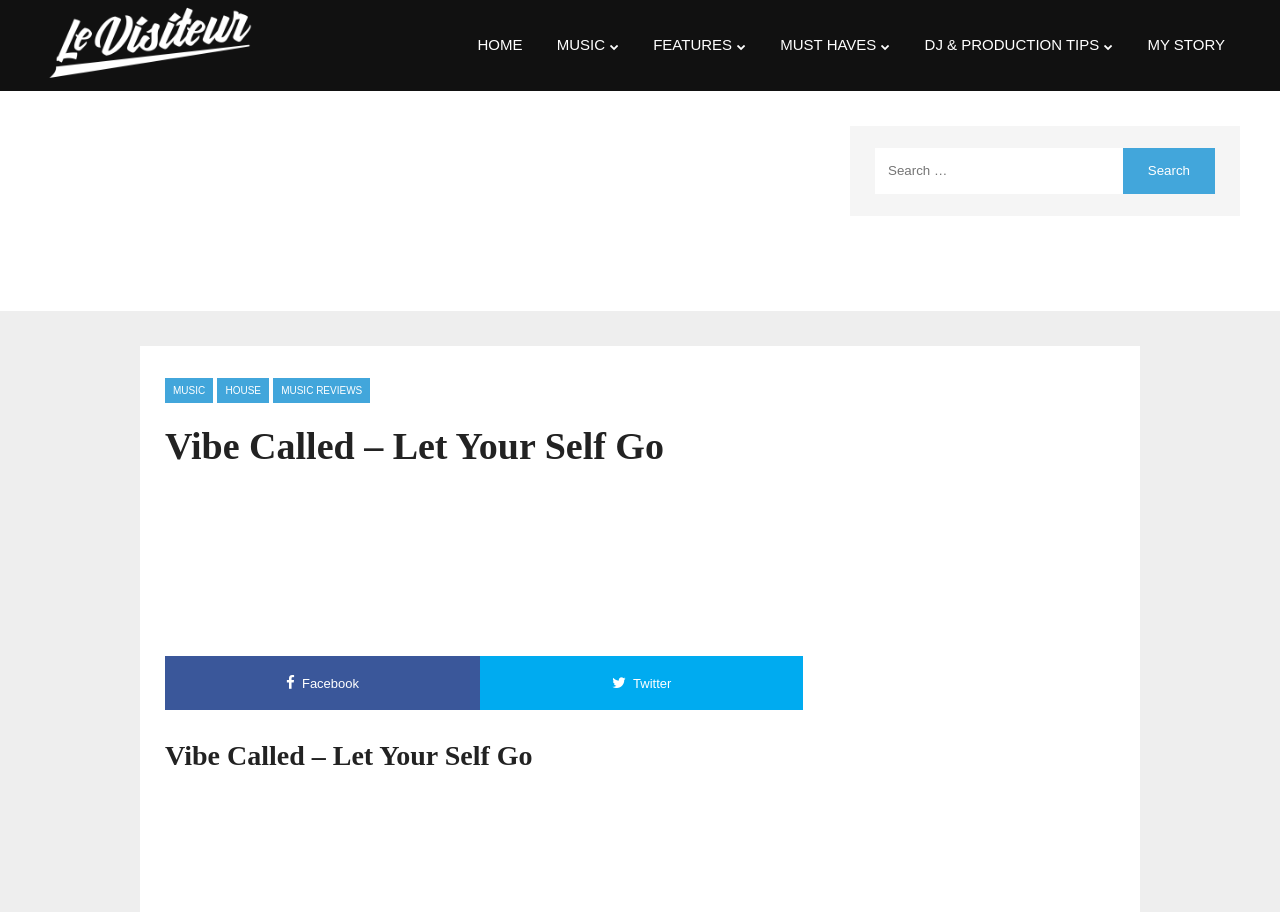Please specify the bounding box coordinates of the area that should be clicked to accomplish the following instruction: "check Facebook page". The coordinates should consist of four float numbers between 0 and 1, i.e., [left, top, right, bottom].

[0.126, 0.719, 0.378, 0.779]